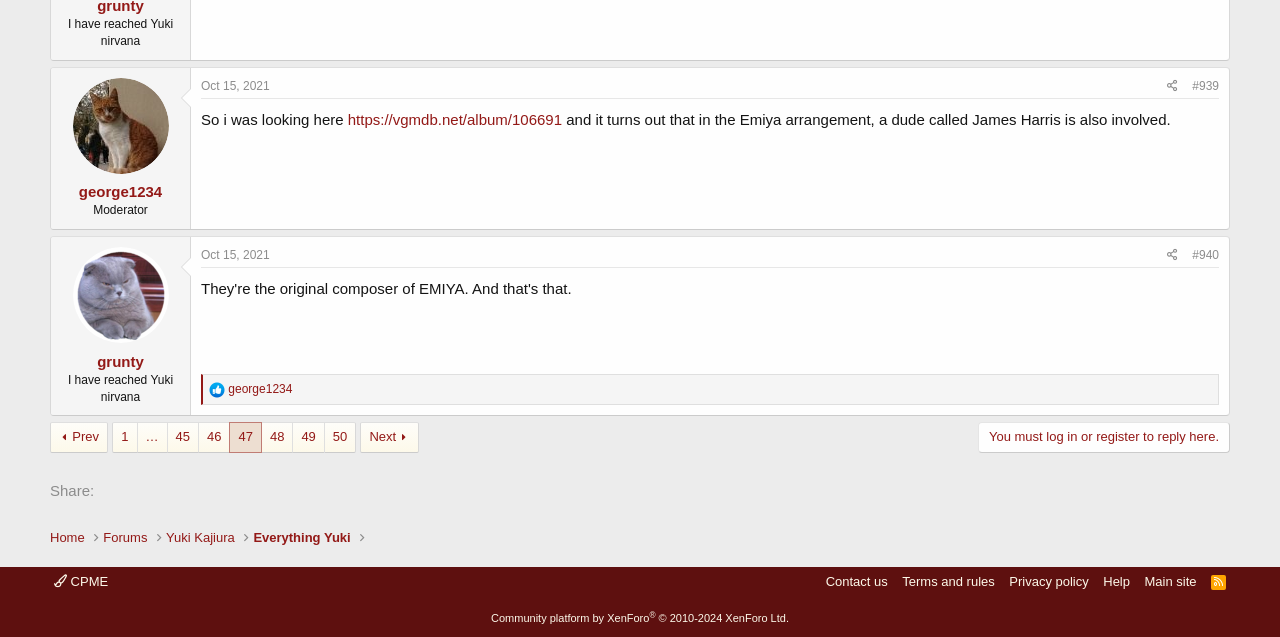Using the provided description: "parent_node: Website name="url" placeholder="Website"", find the bounding box coordinates of the corresponding UI element. The output should be four float numbers between 0 and 1, in the format [left, top, right, bottom].

None